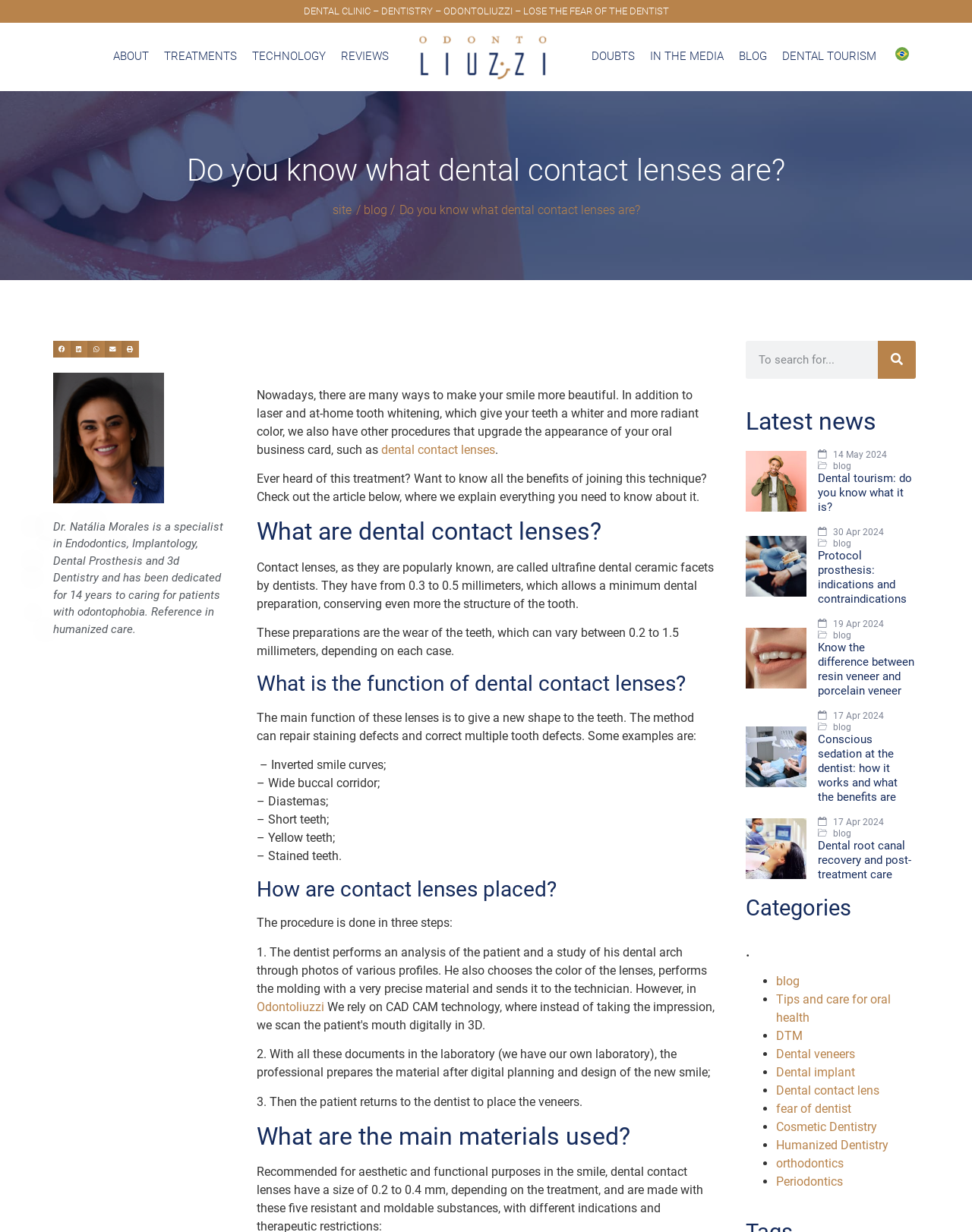What is the minimum dental preparation required for dental contact lenses?
Using the details from the image, give an elaborate explanation to answer the question.

The minimum dental preparation required for dental contact lenses can be found in the section 'What are dental contact lenses?' where it is stated that 'Contact lenses, as they are popularly known, are called ultrafine dental ceramic facets by dentists. They have from 0.3 to 0.5 millimeters, which allows a minimum dental preparation, conserving even more the structure of the tooth.'.